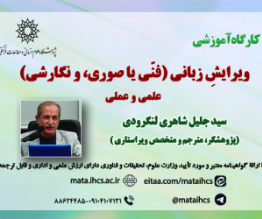Please answer the following question using a single word or phrase: 
What is the purpose of the workshop?

Enhance writing and editing skills